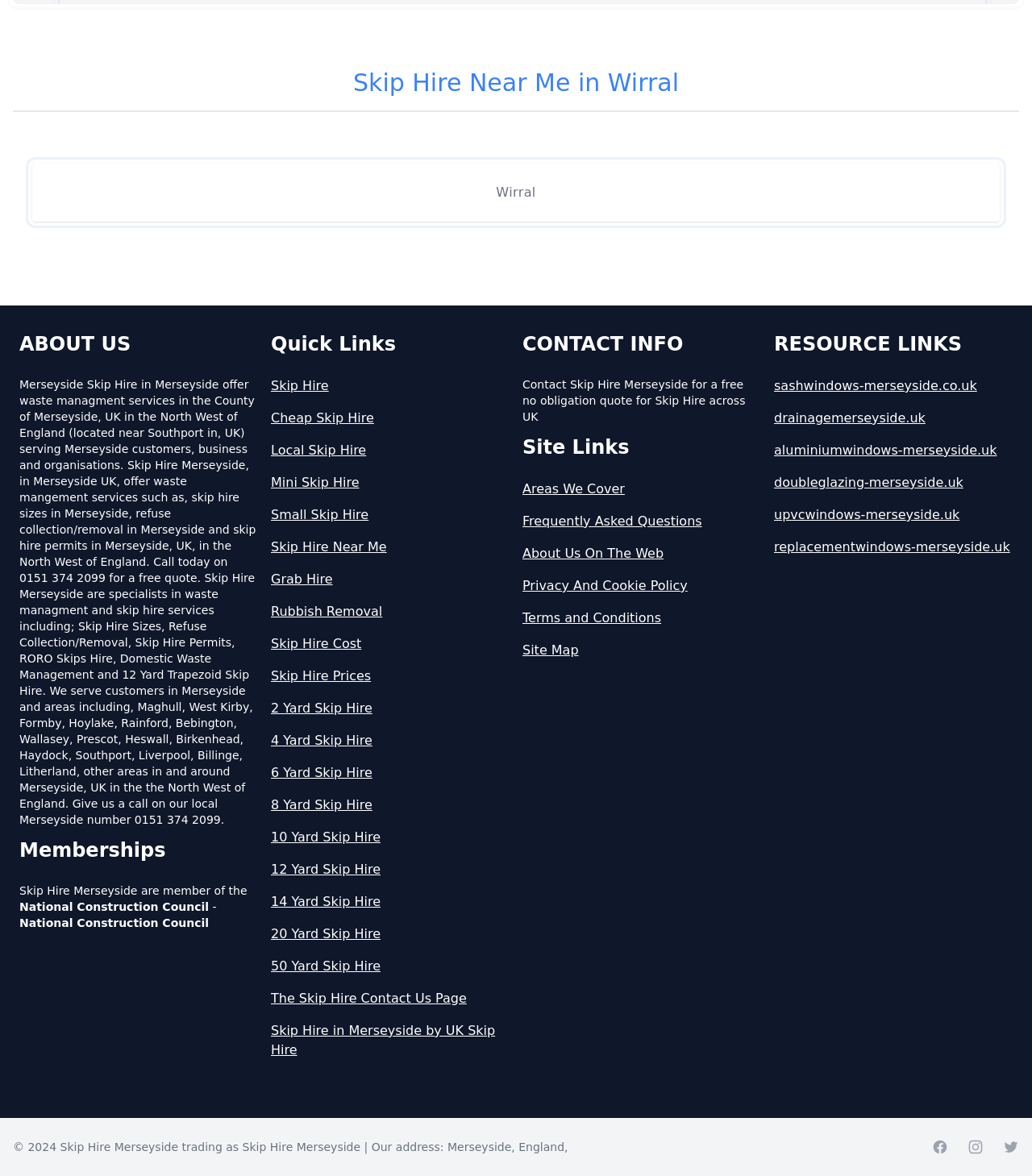Provide the bounding box coordinates, formatted as (top-left x, top-left y, bottom-right x, bottom-right y), with all values being floating point numbers between 0 and 1. Identify the bounding box of the UI element that matches the description: 50 Yard Skip Hire

[0.262, 0.814, 0.494, 0.83]